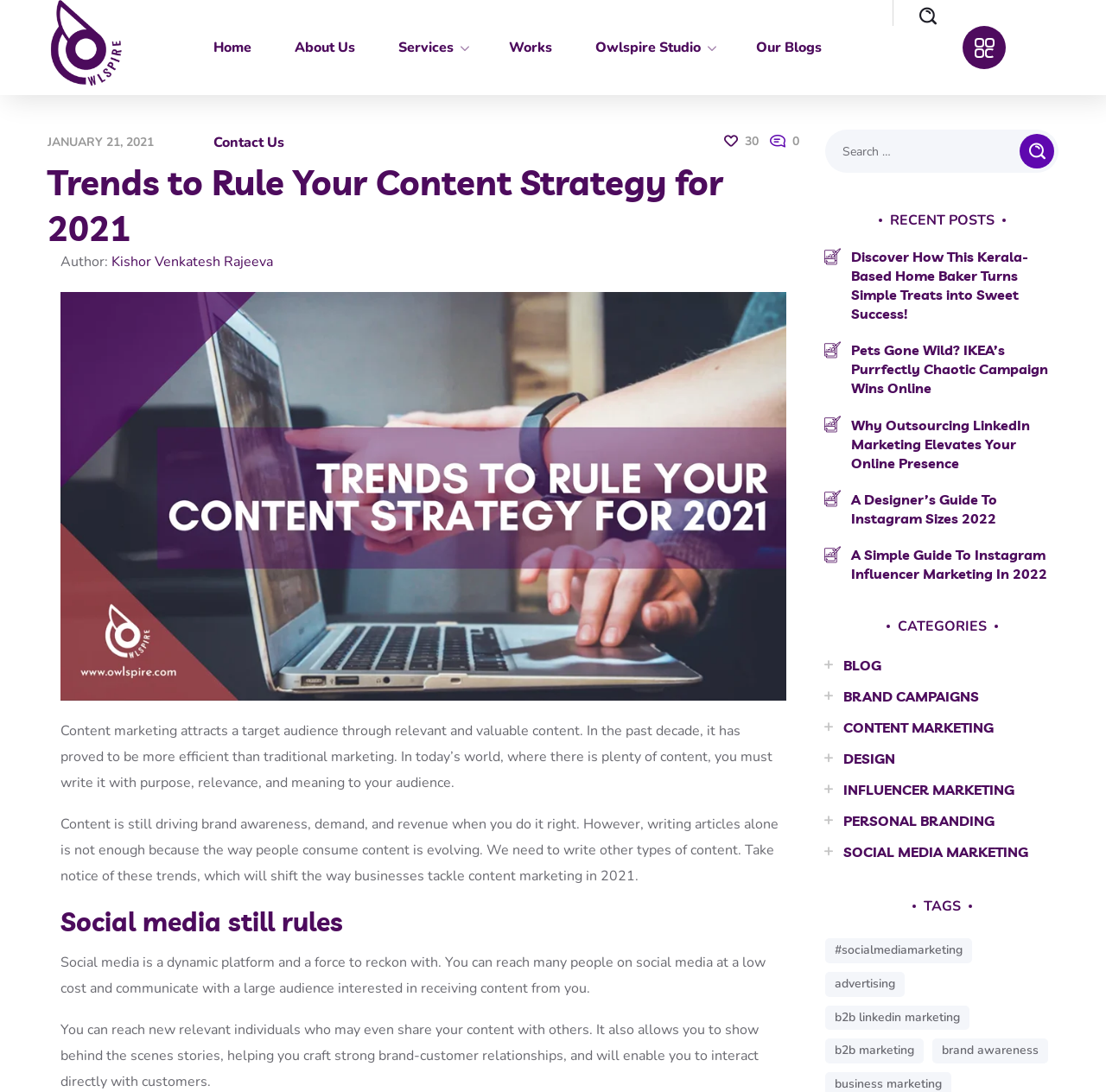Refer to the element description b2b marketing and identify the corresponding bounding box in the screenshot. Format the coordinates as (top-left x, top-left y, bottom-right x, bottom-right y) with values in the range of 0 to 1.

[0.746, 0.951, 0.835, 0.974]